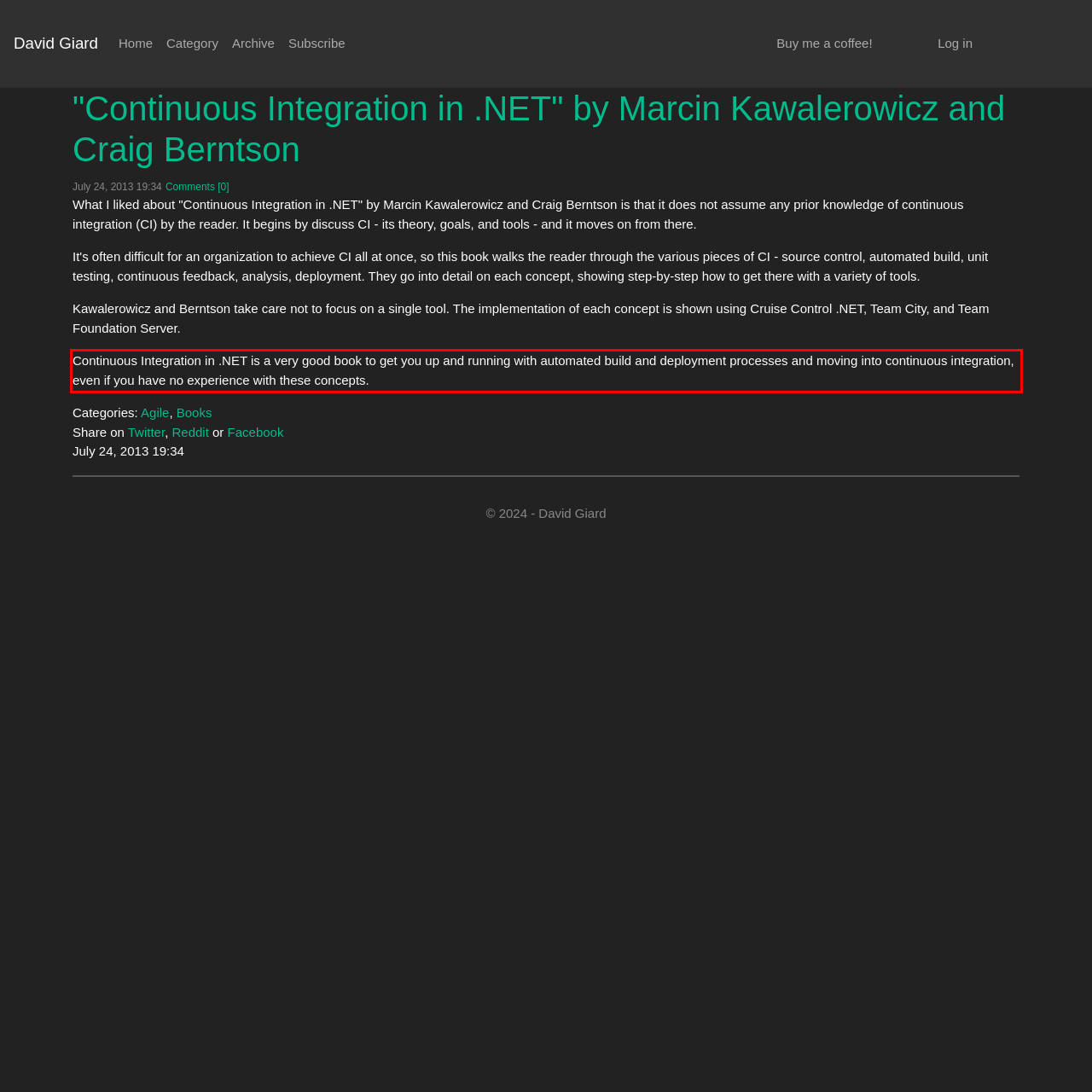Please identify and extract the text from the UI element that is surrounded by a red bounding box in the provided webpage screenshot.

Continuous Integration in .NET is a very good book to get you up and running with automated build and deployment processes and moving into continuous integration, even if you have no experience with these concepts.